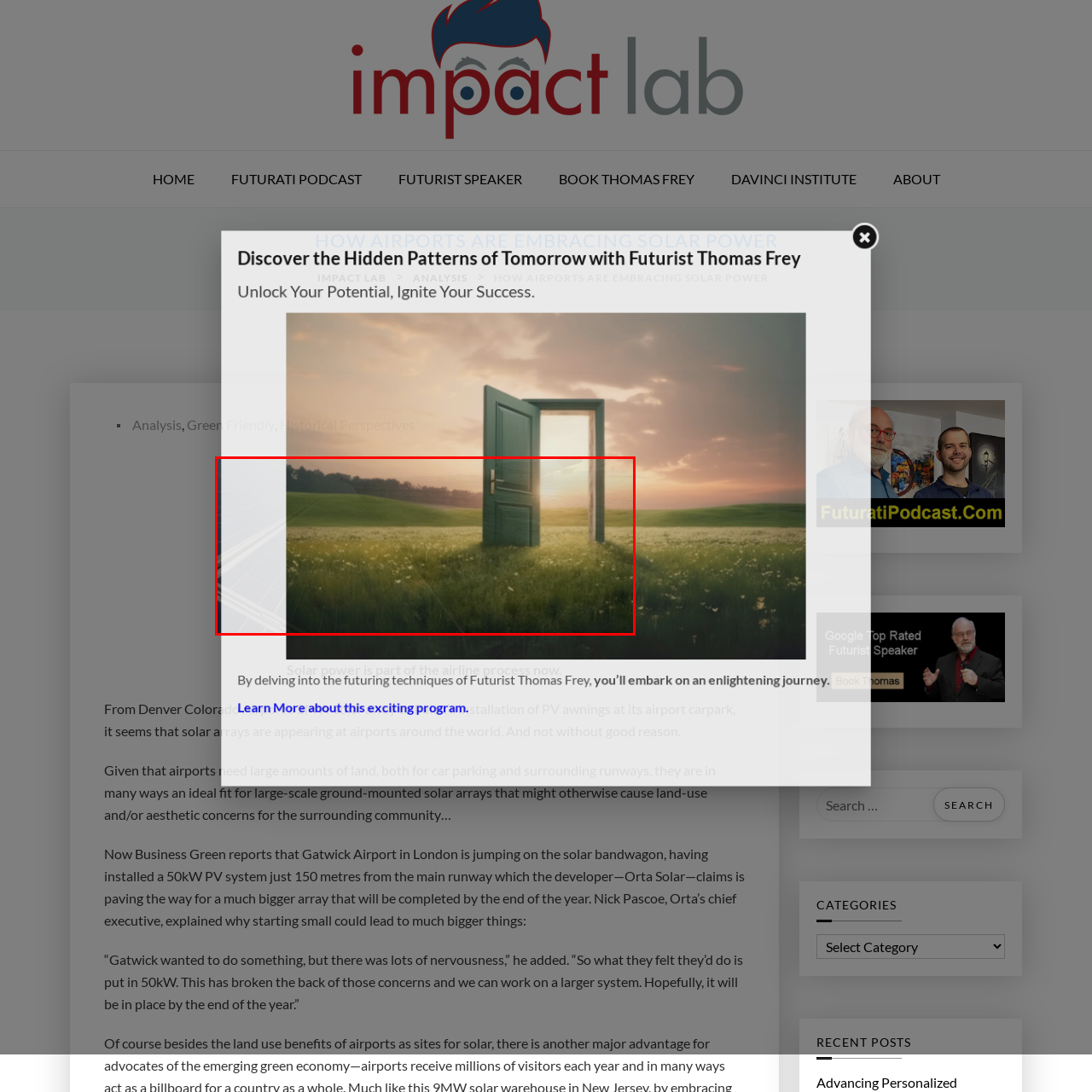What is the atmosphere of the landscape?
Carefully analyze the image within the red bounding box and give a comprehensive response to the question using details from the image.

The caption describes the landscape as having a 'peaceful and inviting atmosphere', which implies that the scene is calm and serene, making the viewer feel welcome and encouraged to explore.